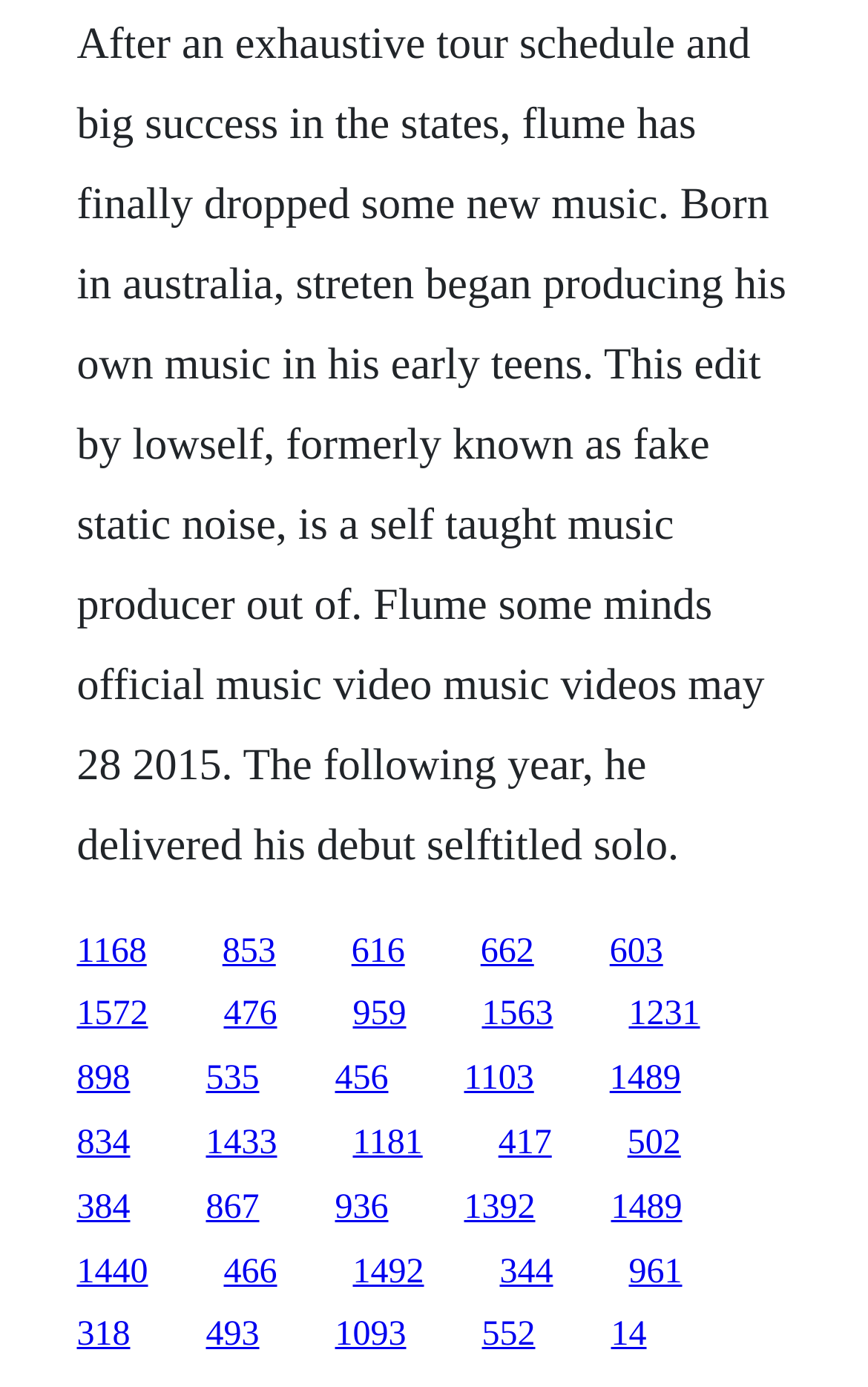Please identify the bounding box coordinates of where to click in order to follow the instruction: "View Prostate Cancer posts".

None